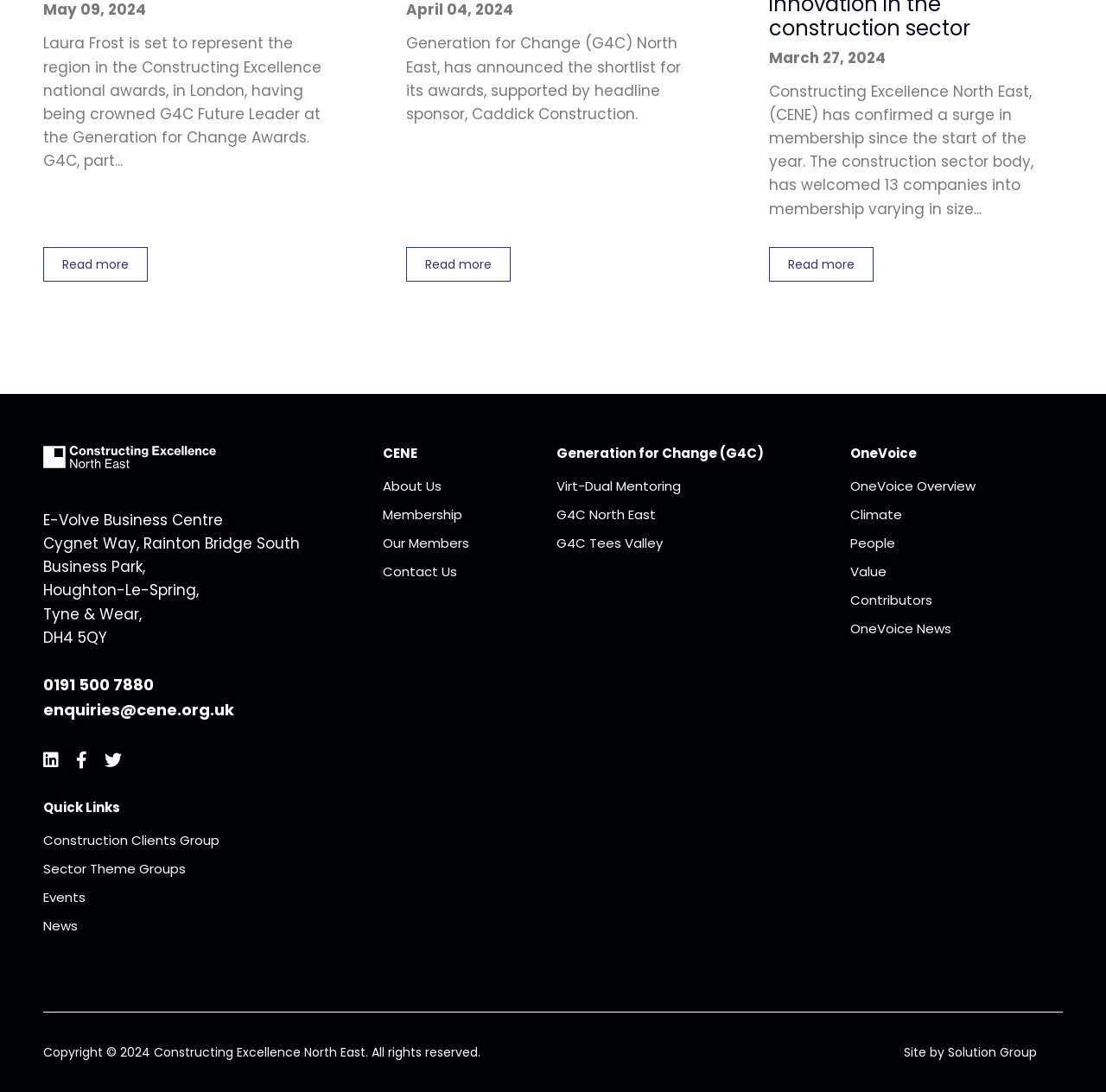Respond with a single word or phrase to the following question:
What are the three main sections on the webpage?

CENE, Generation for Change, OneVoice